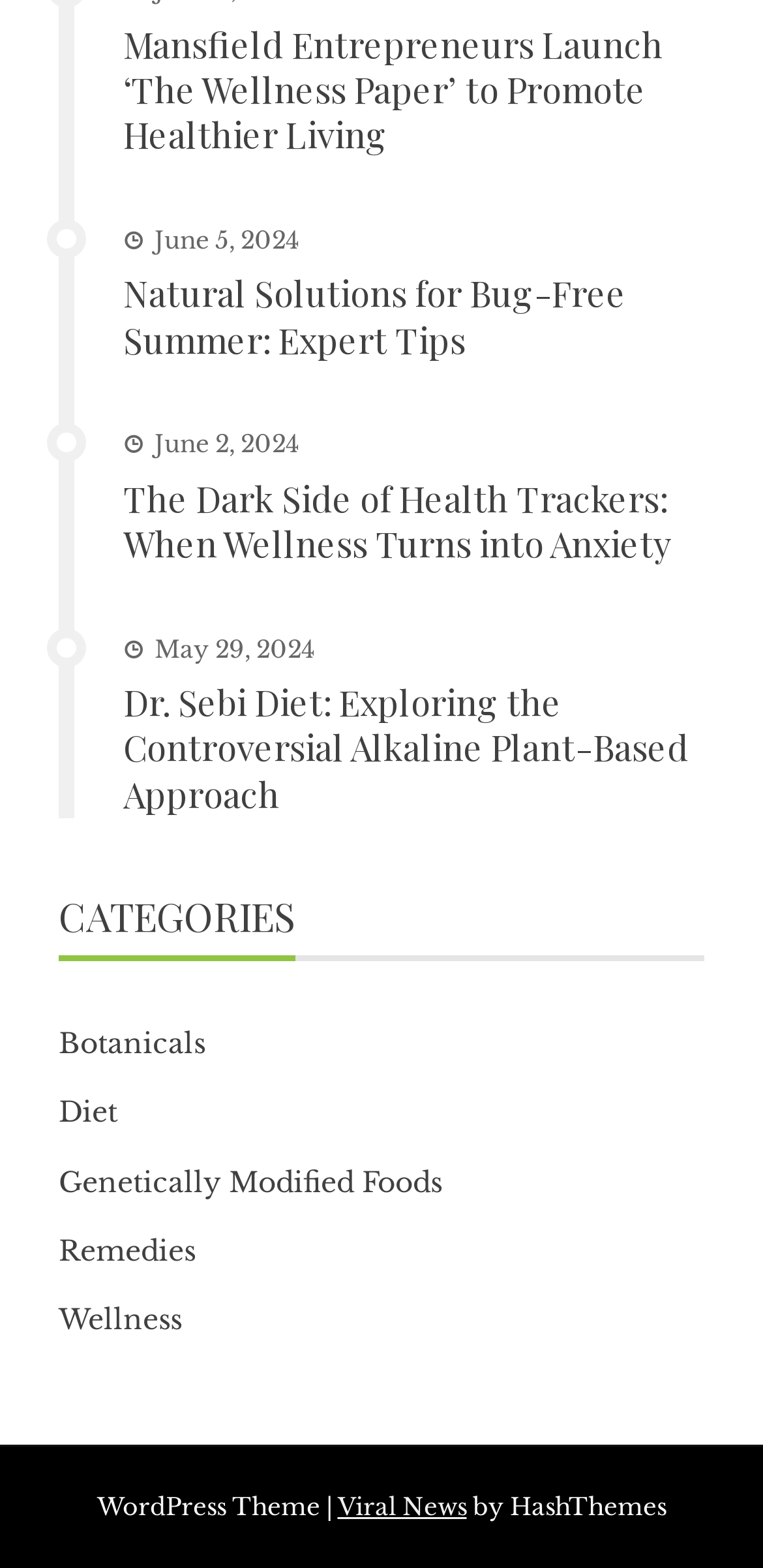Please identify the bounding box coordinates of the region to click in order to complete the task: "Read the article about Mansfield entrepreneurs launching 'The Wellness Paper'". The coordinates must be four float numbers between 0 and 1, specified as [left, top, right, bottom].

[0.162, 0.014, 0.923, 0.102]